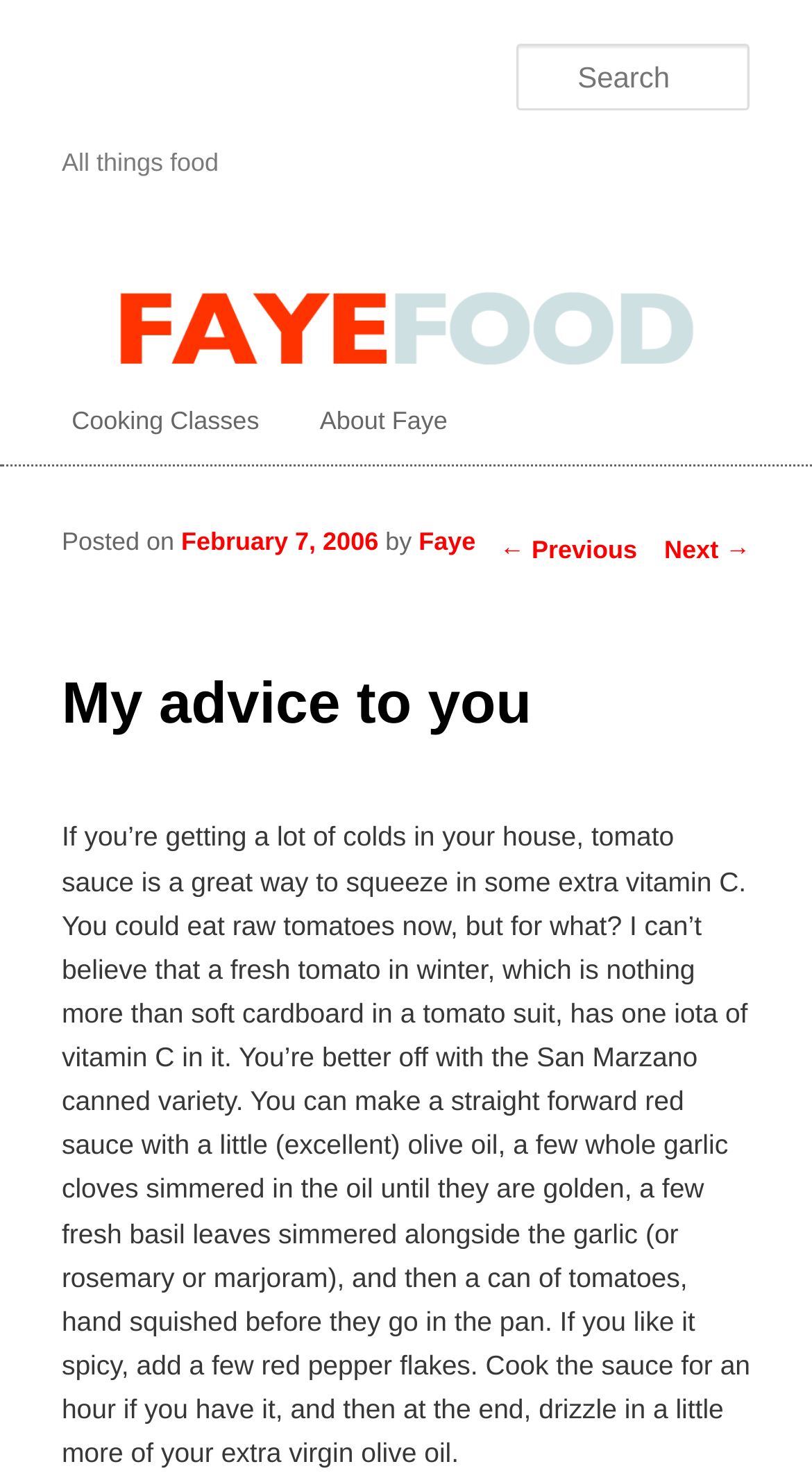What is the author of the current article?
Provide a detailed answer to the question, using the image to inform your response.

The author of the current article can be found by looking at the text 'by' followed by a link 'Faye' in the article section, indicating that Faye is the author of the article.